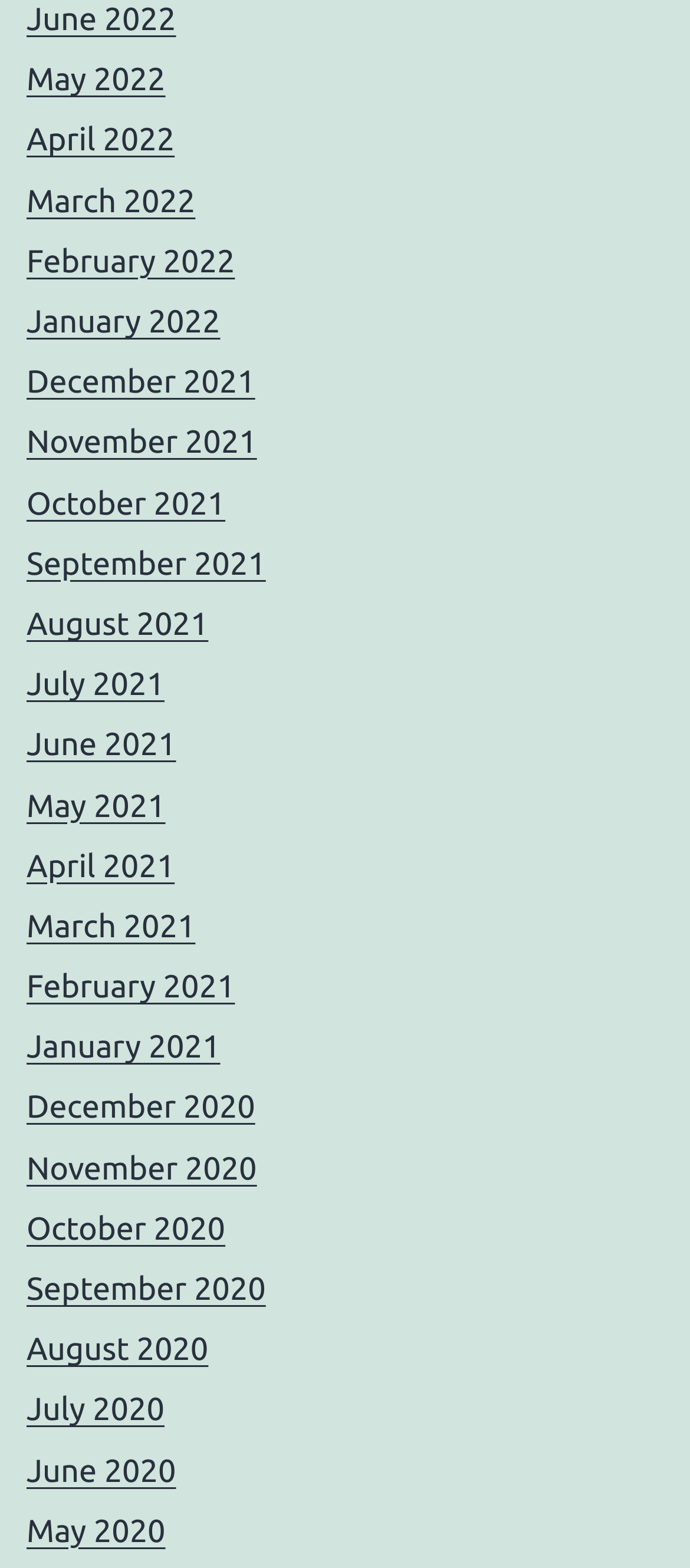Please determine the bounding box coordinates of the element's region to click for the following instruction: "view June 2022".

[0.038, 0.001, 0.255, 0.024]